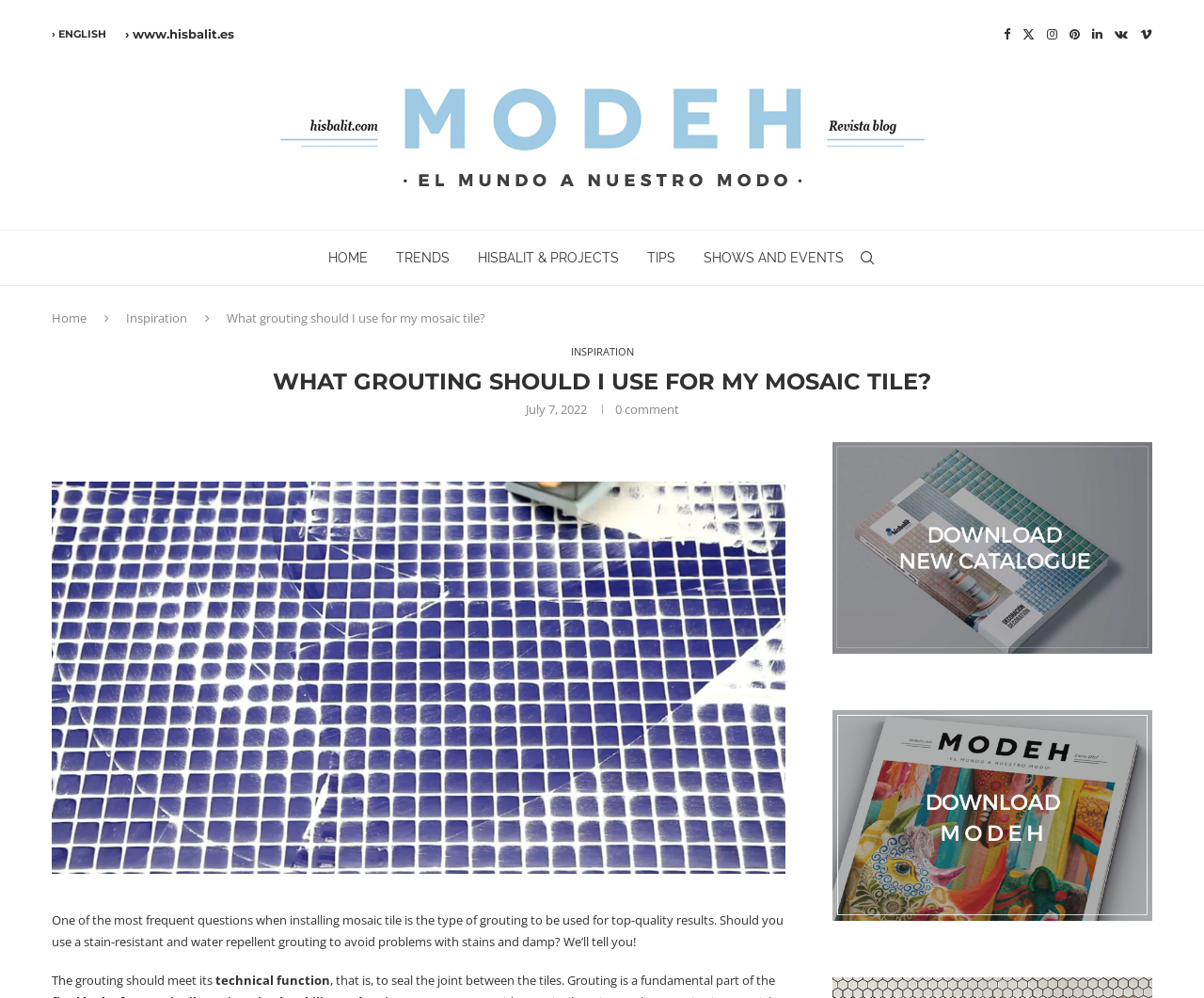Using the webpage screenshot, locate the HTML element that fits the following description and provide its bounding box: "› English".

[0.043, 0.019, 0.088, 0.049]